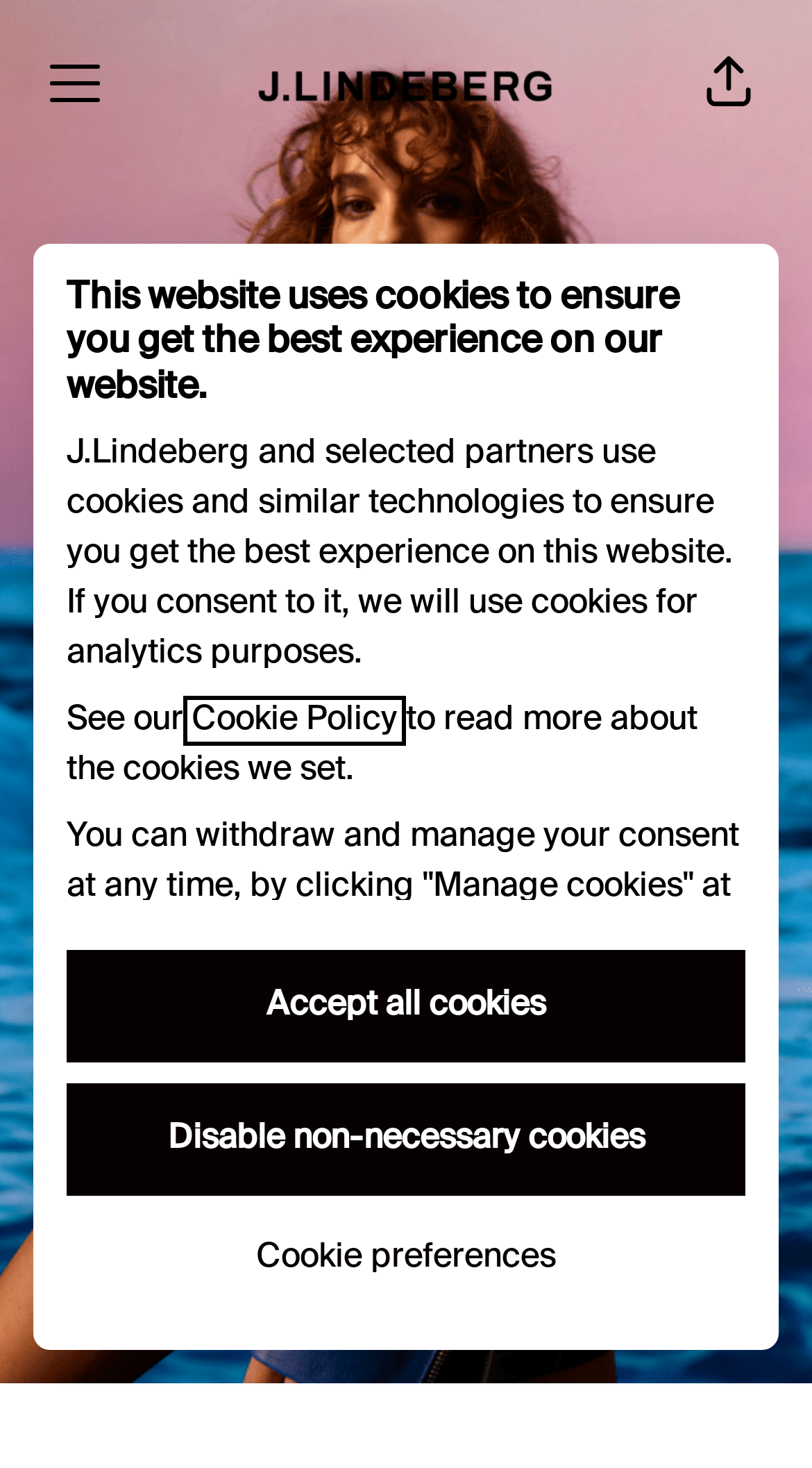Generate a comprehensive description of the webpage.

The webpage is for J.Lindeberg, a global lifestyle brand that bridges sport and fashion. At the top of the page, there is a header section with three buttons: "Career menu" on the left, "Share page" on the right, and a link to the J.Lindeberg career site in the middle, accompanied by a small image.

Below the header, a dialog box appears with a heading that informs users that the website uses cookies to ensure the best experience. The dialog box contains a paragraph of text explaining the use of cookies and similar technologies, followed by a link to the "Cookie Policy" and a sentence about managing consent. There are three buttons at the bottom of the dialog box: "Accept all cookies", "Disable non-necessary cookies", and "Cookie preferences".

Further down the page, there is a heading, but it does not contain any text. Below this heading, there are two links: "Connect" and "Job openings". At the very bottom of the page, there is a button labeled "Scroll to content".